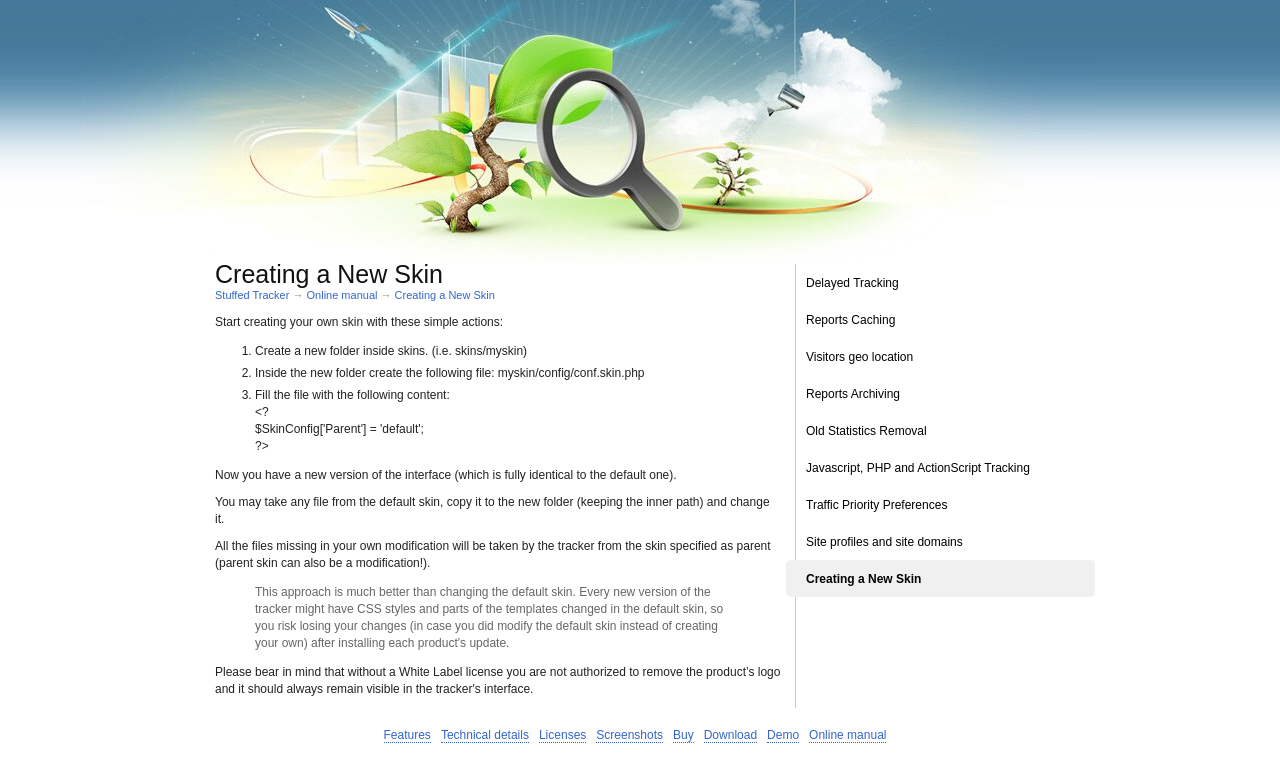Find the bounding box coordinates for the area that must be clicked to perform this action: "View more actions".

None